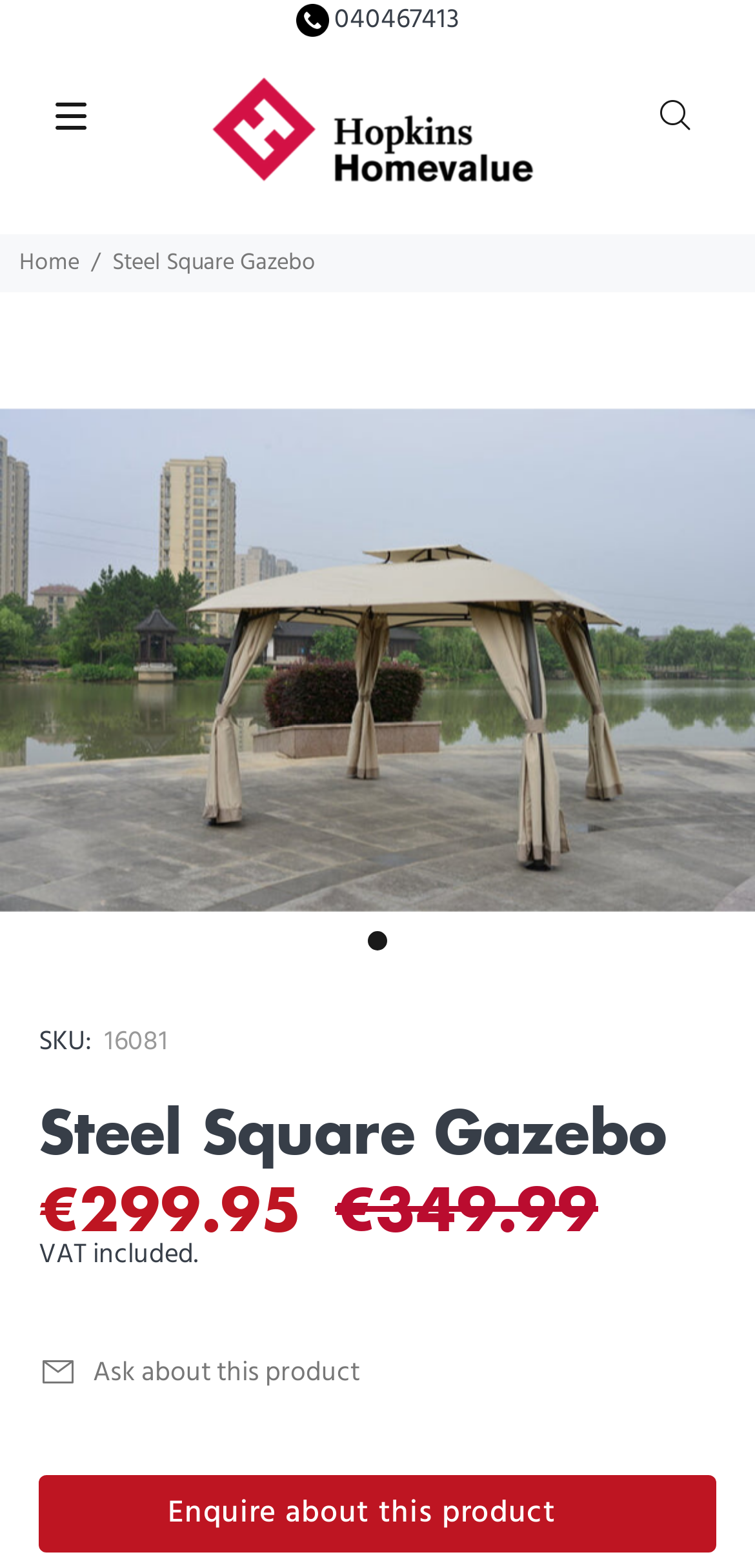What is the principal heading displayed on the webpage?

Steel Square Gazebo